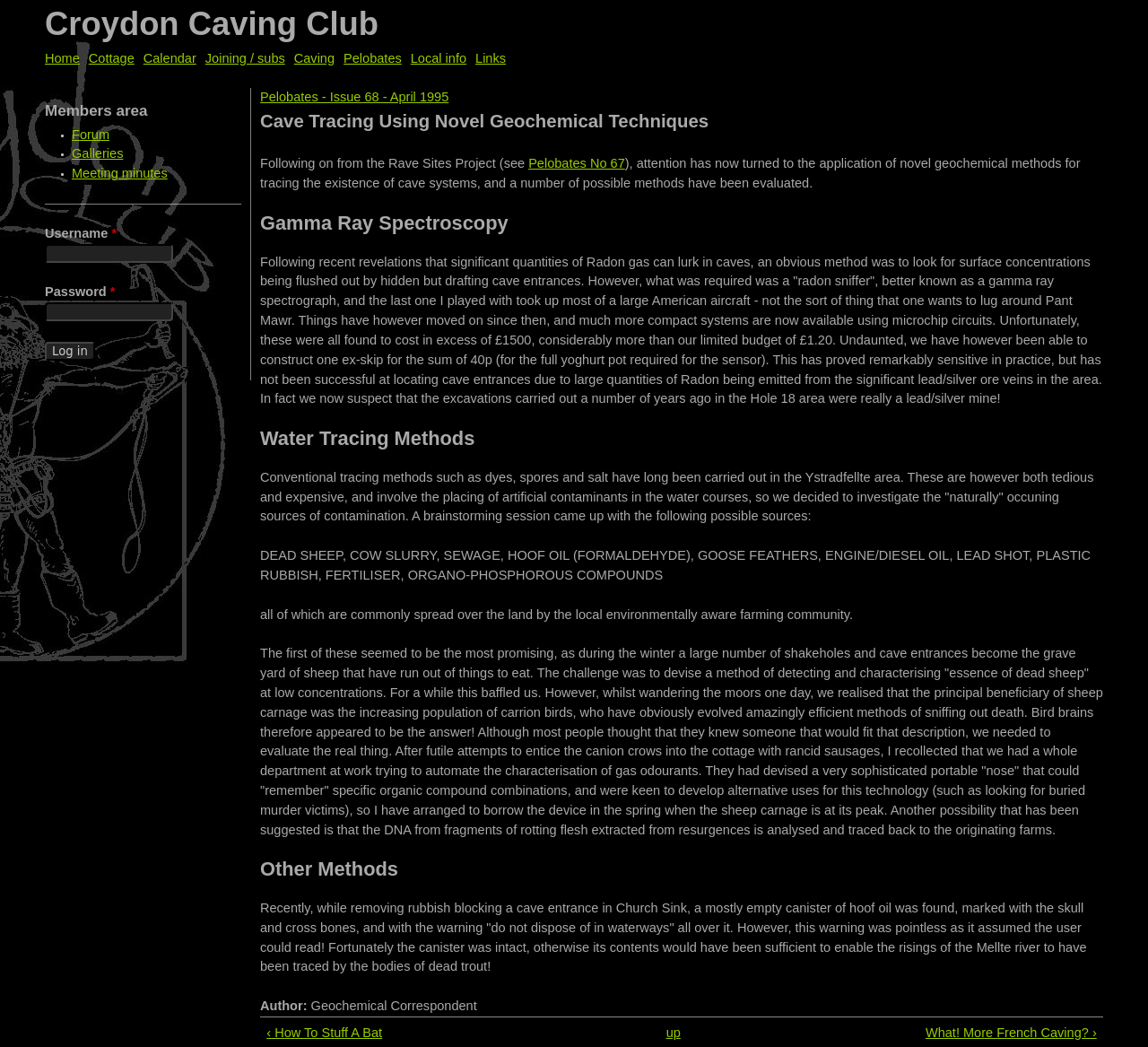What is the warning on the hoof oil canister?
Provide a thorough and detailed answer to the question.

The warning on the hoof oil canister is 'do not dispose of in waterways', which is ironic because the user may not be able to read the warning.